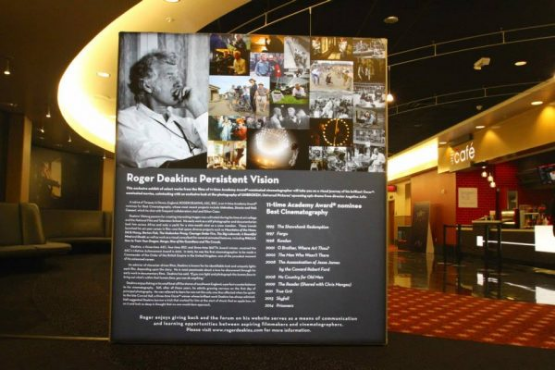Describe all the elements visible in the image meticulously.

The image features an informational display dedicated to renowned cinematographer Roger Deakins, titled "Roger Deakins: Persistent Vision." This exhibit highlights Deakins' illustrious career, showcasing his striking achievements, including being nominated for the Academy Award for Best Cinematography a remarkable 15 times. The display includes a collage of photographs capturing moments from his work and collaborations in notable films such as "The Shawshank Redemption," "Skyfall," and "1917."

The text on the lower part of the display provides context about his contributions to the film industry and his philosophy on sharing knowledge and experiences through various mediums. In the background, the setting suggests an inviting atmosphere, with a cafe area visible, enhancing the cultural and artistic environment of the venue. This exhibit not only celebrates Deakins' work but also serves as inspiration for aspiring cinematographers and film enthusiasts visiting the space.